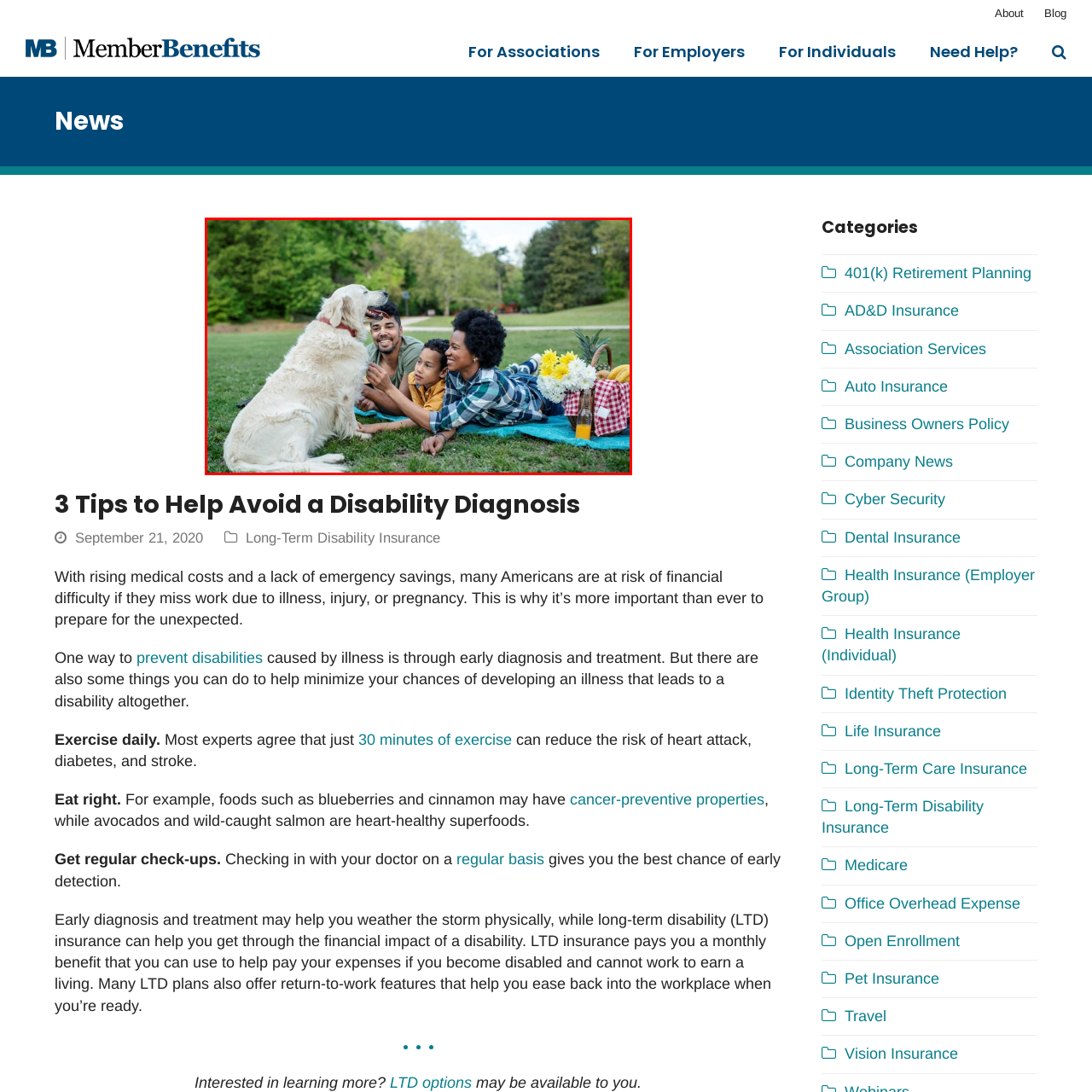Draft a detailed caption for the image located inside the red outline.

The image captures a joyful family enjoying a sunny day in a park, lying on a vibrant blue picnic blanket. They are gathered around their golden retriever, which is playfully interacting with them. The family consists of a smiling father, a cheerful mother, and two children—a young boy with a curious expression and a girl with an Afro hairstyle, who is engaging with the dog. Around them, the lush greenery of the park creates a serene backdrop, while a picnic basket filled with fruits and flowers adds a delightful touch to the scene. This warm moment exemplifies a strong bond between family members, highlighting the joy of spending quality time outdoors with a beloved pet.